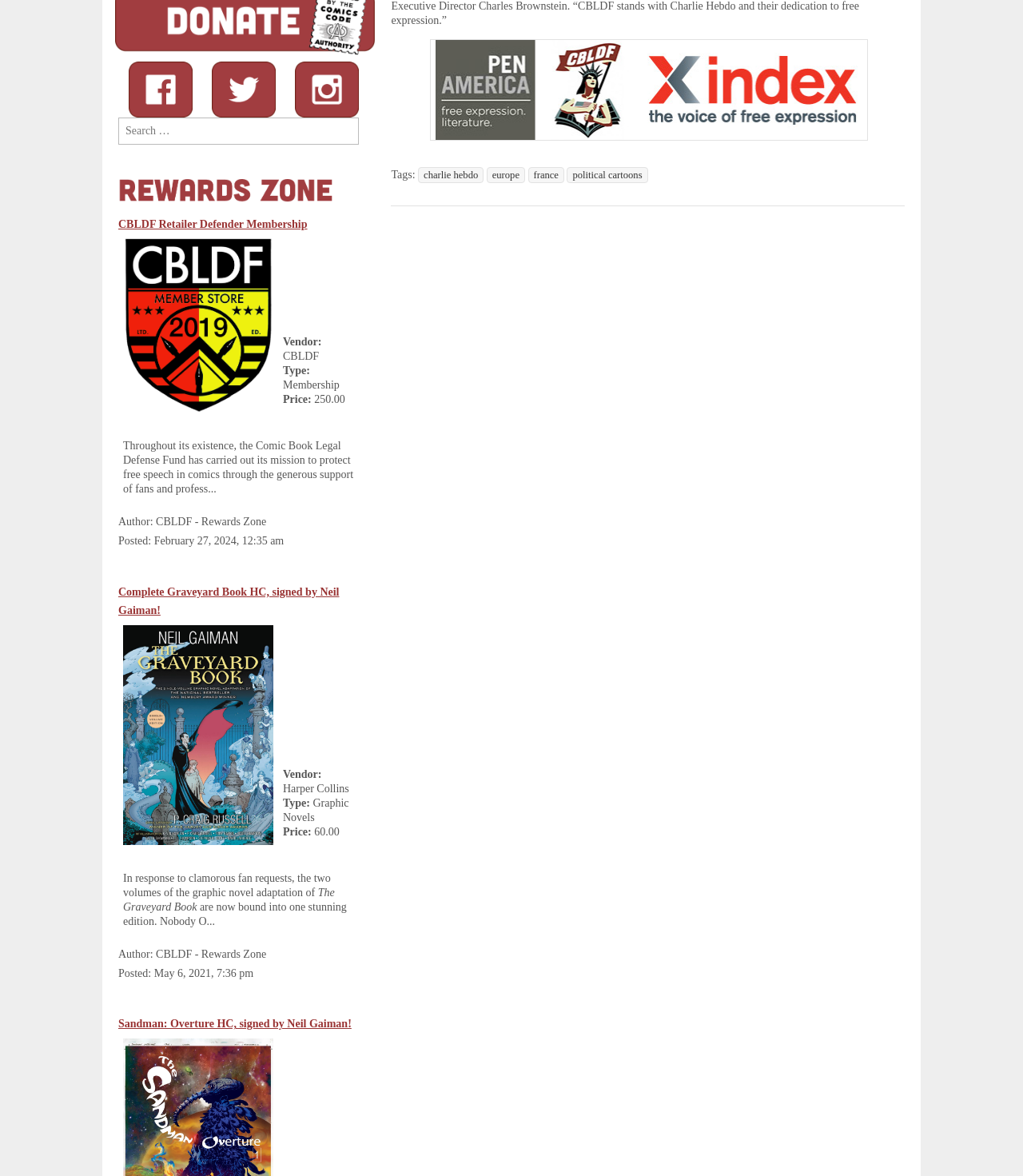Using the given element description, provide the bounding box coordinates (top-left x, top-left y, bottom-right x, bottom-right y) for the corresponding UI element in the screenshot: alt="revised-logos"

[0.421, 0.111, 0.849, 0.122]